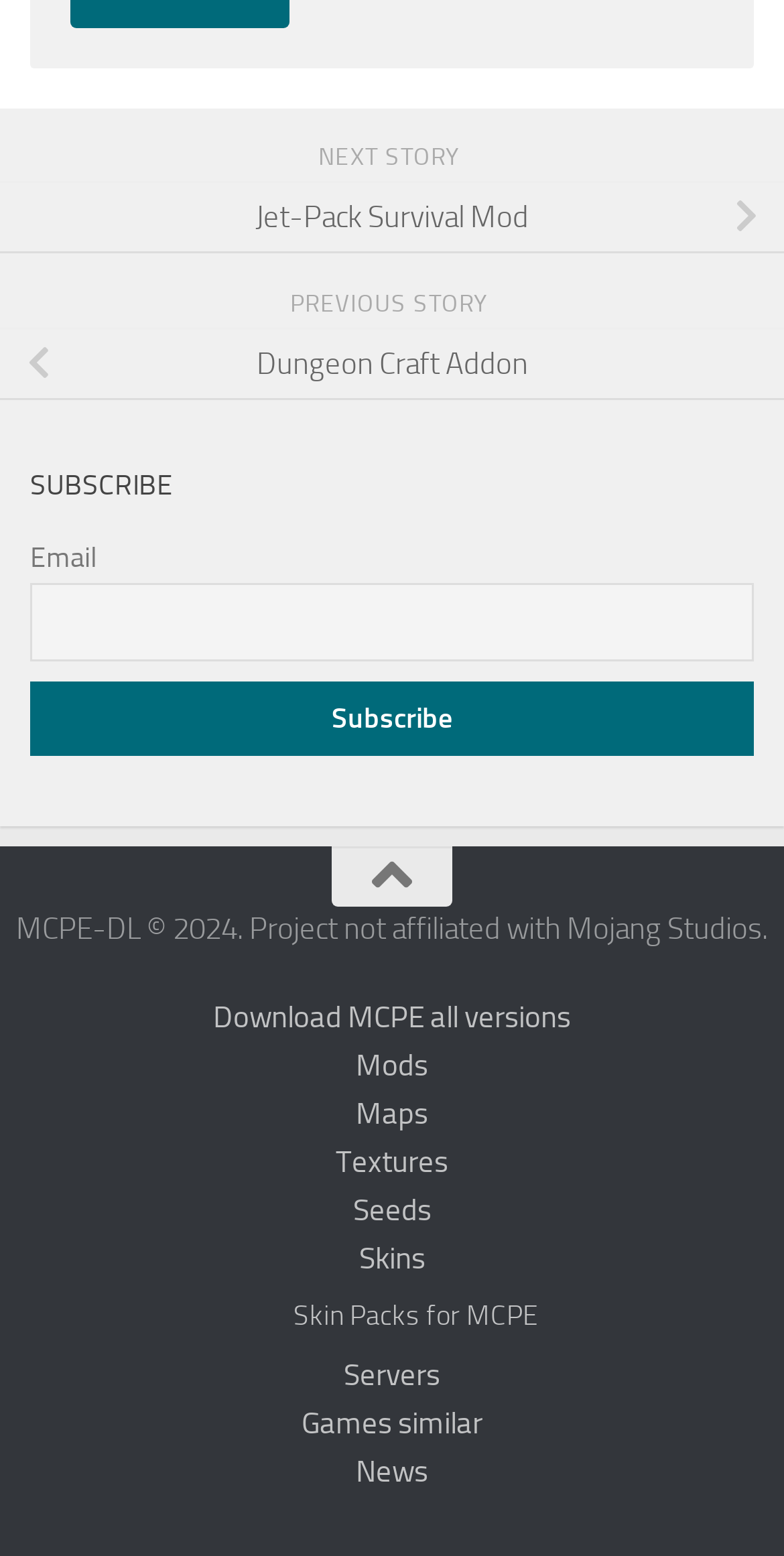Please specify the bounding box coordinates of the clickable section necessary to execute the following command: "Go to the previous story".

[0.37, 0.187, 0.63, 0.205]